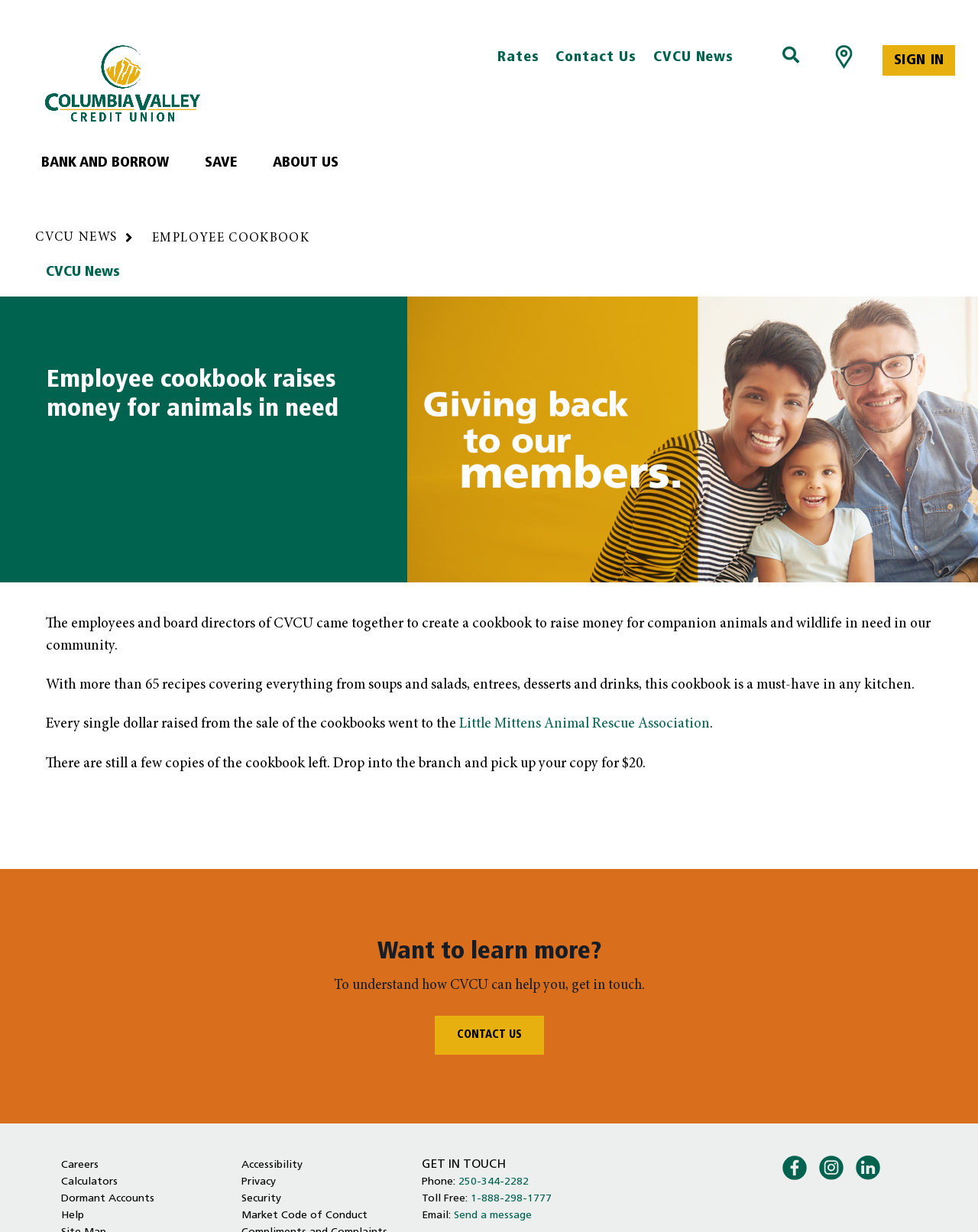What is the name of the animal rescue association?
Please use the image to provide a one-word or short phrase answer.

Little Mittens Animal Rescue Association